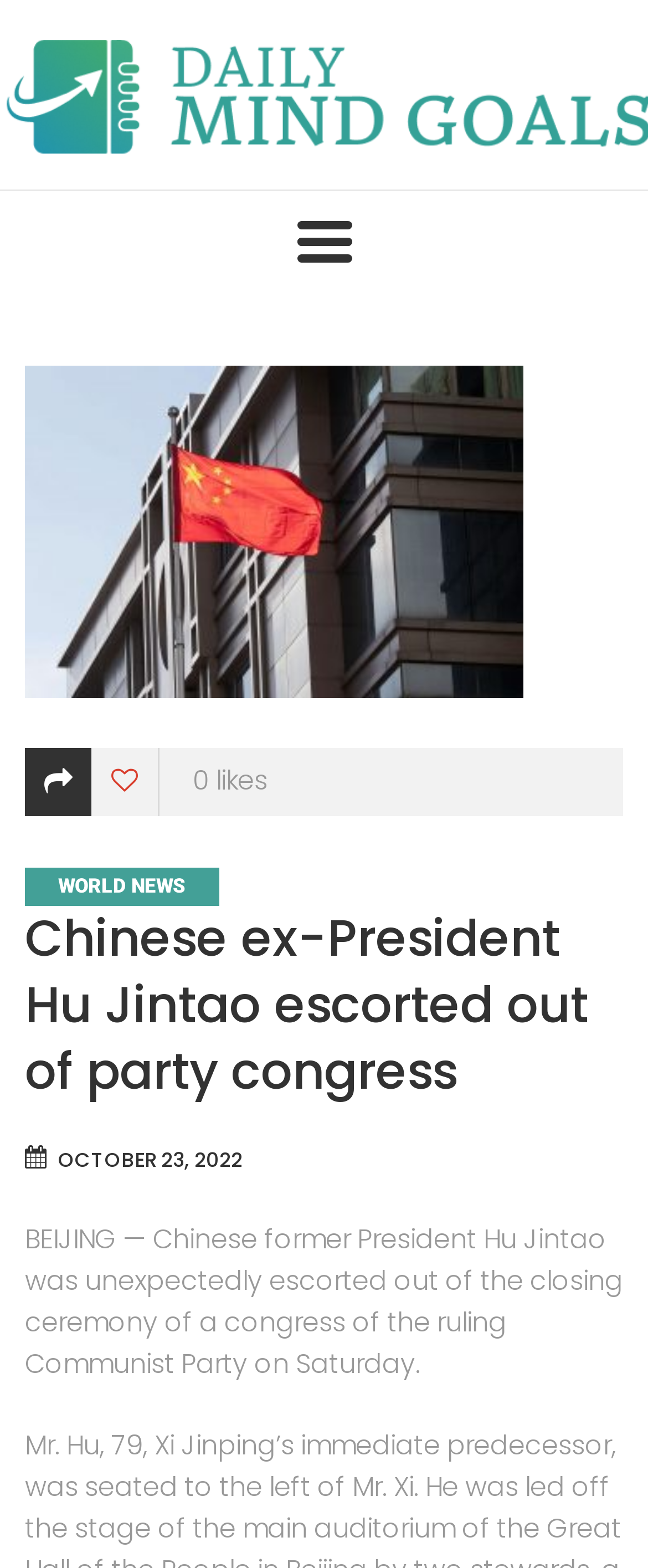Produce an extensive caption that describes everything on the webpage.

The webpage appears to be a news article page. At the top left corner, there is a logo link. Below the logo, there is a button with an image and several links, including four empty links and a link with a font awesome icon. To the right of the button, there are two static text elements, one displaying "likes" and the other displaying "CATEGORIES". 

Below the button, there is a link labeled "WORLD NEWS" and a heading that reads "Chinese ex-President Hu Jintao escorted out of party congress". The heading is followed by a static text element displaying the date "OCTOBER 23, 2022". 

The main content of the article is a paragraph of text that starts with "BEIJING — Chinese former President Hu Jintao was unexpectedly escorted out of the closing ceremony of a congress of the ruling Communist Party on Saturday." This paragraph is positioned below the date and takes up most of the page.